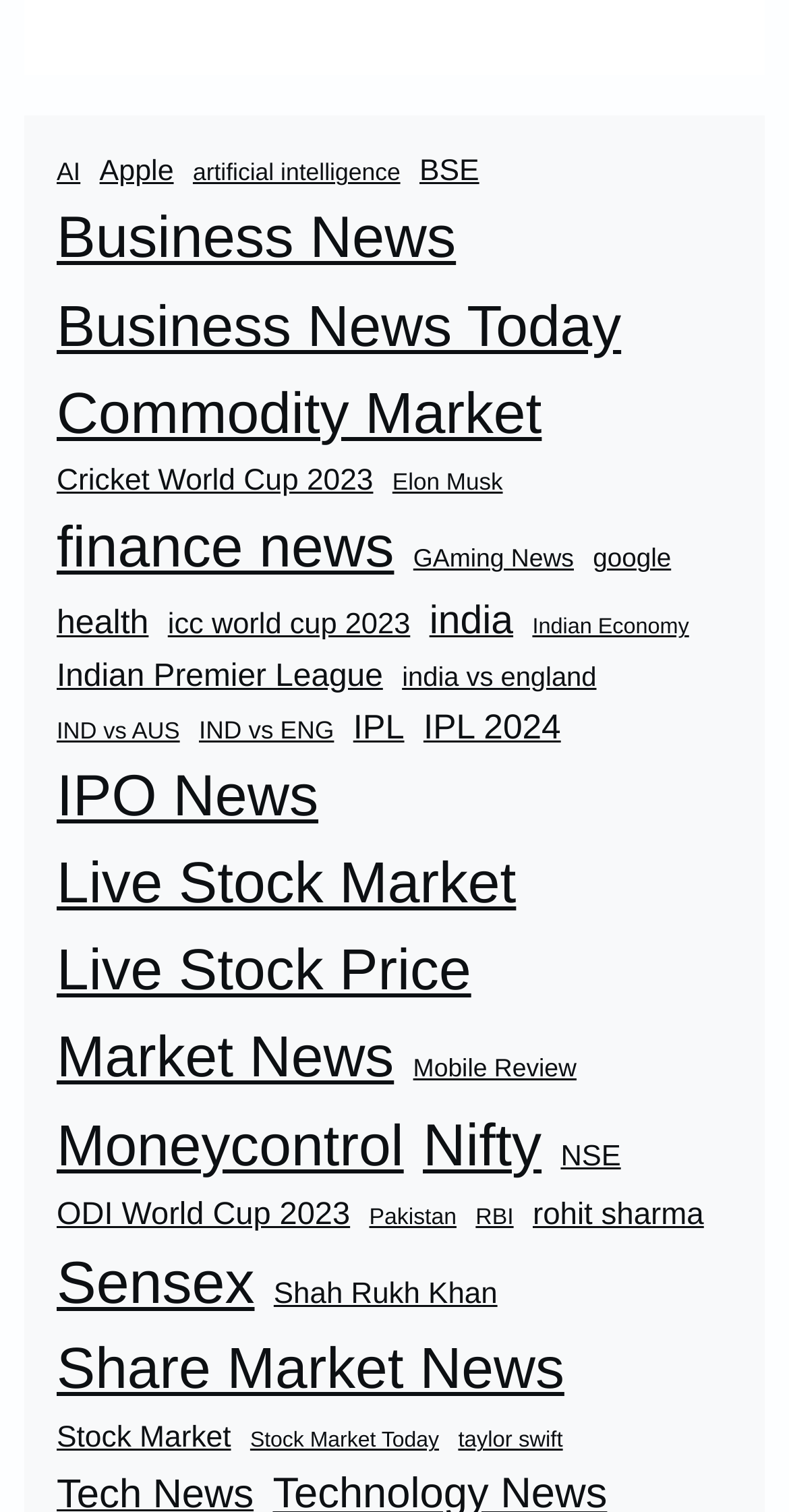Can you pinpoint the bounding box coordinates for the clickable element required for this instruction: "Read about Elon Musk"? The coordinates should be four float numbers between 0 and 1, i.e., [left, top, right, bottom].

[0.497, 0.308, 0.637, 0.332]